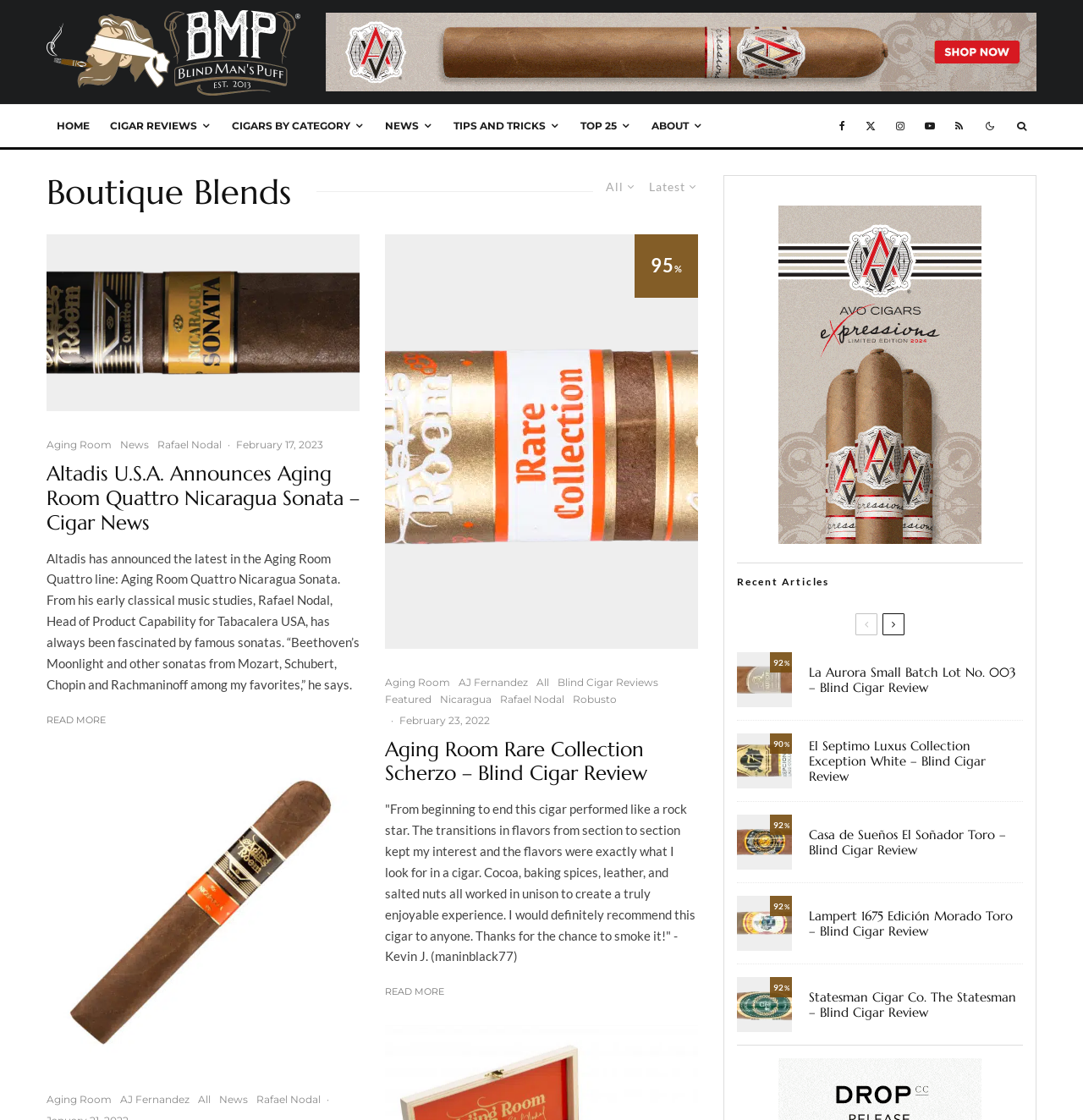Answer the following query with a single word or phrase:
What is the position of the 'Recent Articles' heading?

Middle right